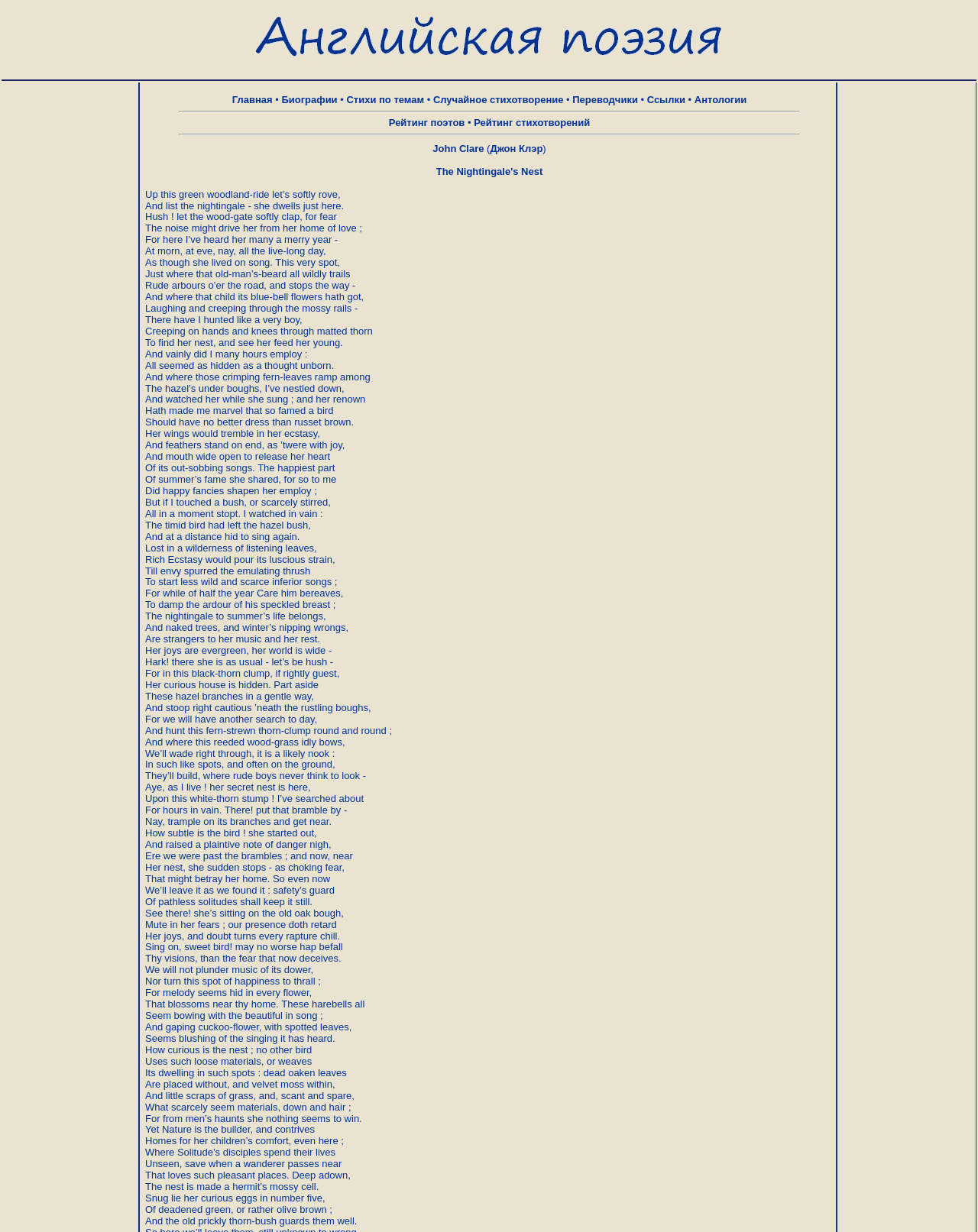Provide the bounding box for the UI element matching this description: "Джон Клэр".

[0.501, 0.116, 0.555, 0.125]